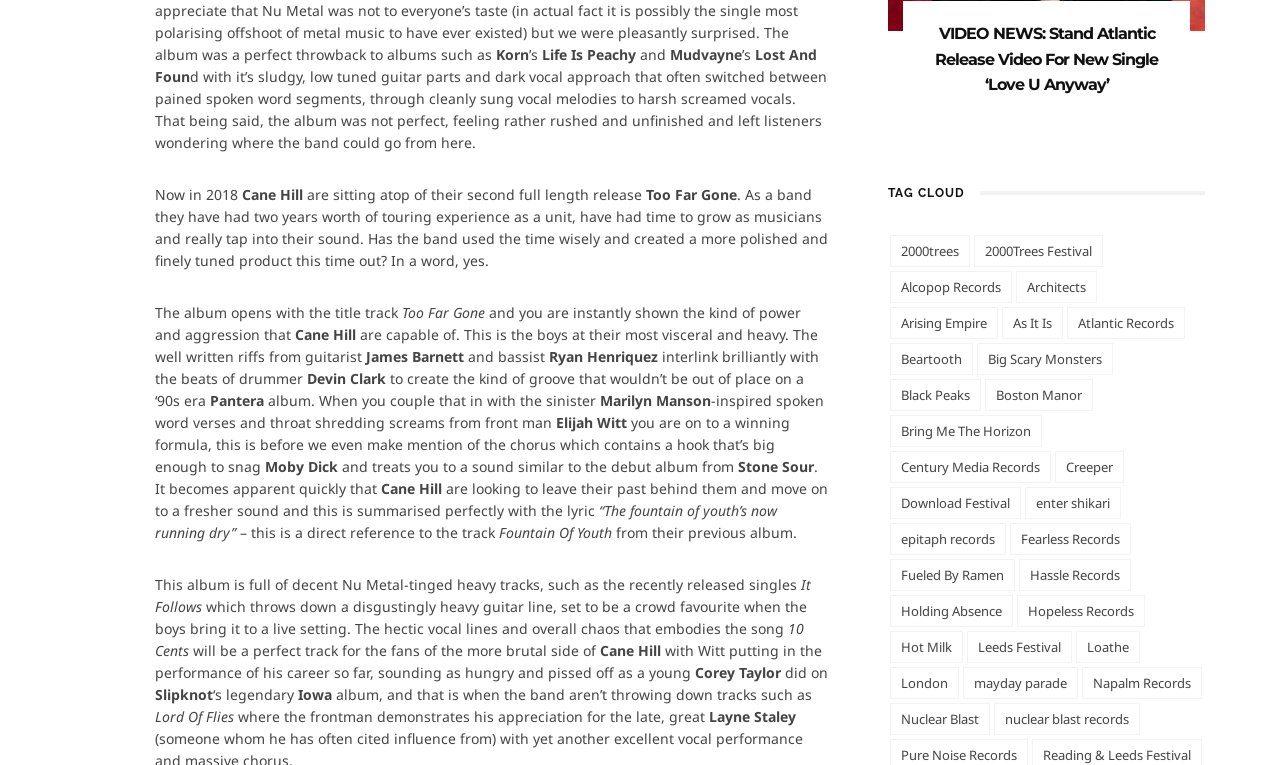What is the name of the vocalist mentioned in the article?
Answer the question based on the image using a single word or a brief phrase.

Elijah Witt